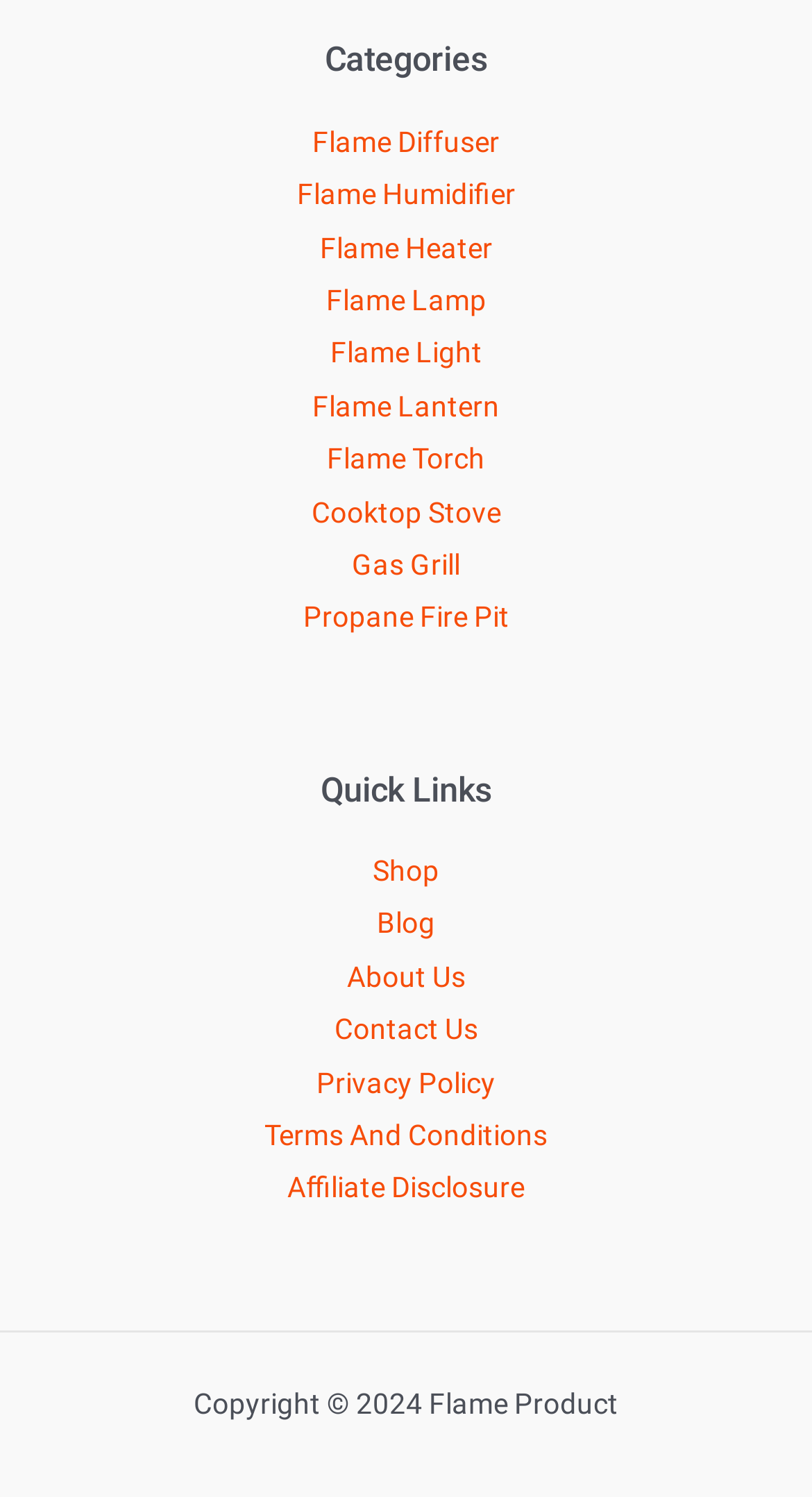Find the bounding box coordinates of the element to click in order to complete the given instruction: "Search for resources."

None